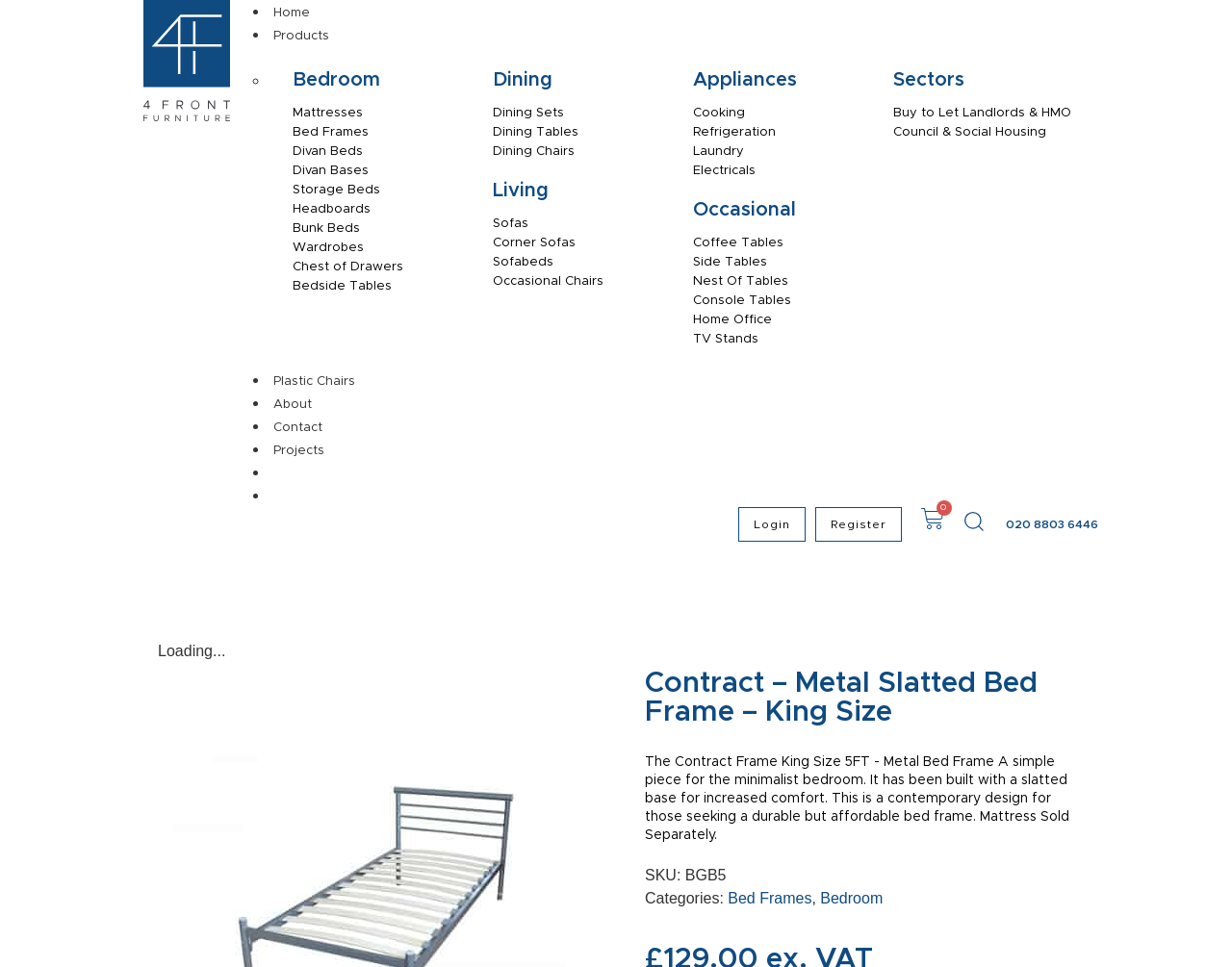Provide a short answer to the following question with just one word or phrase: How many categories are there in the menu?

5